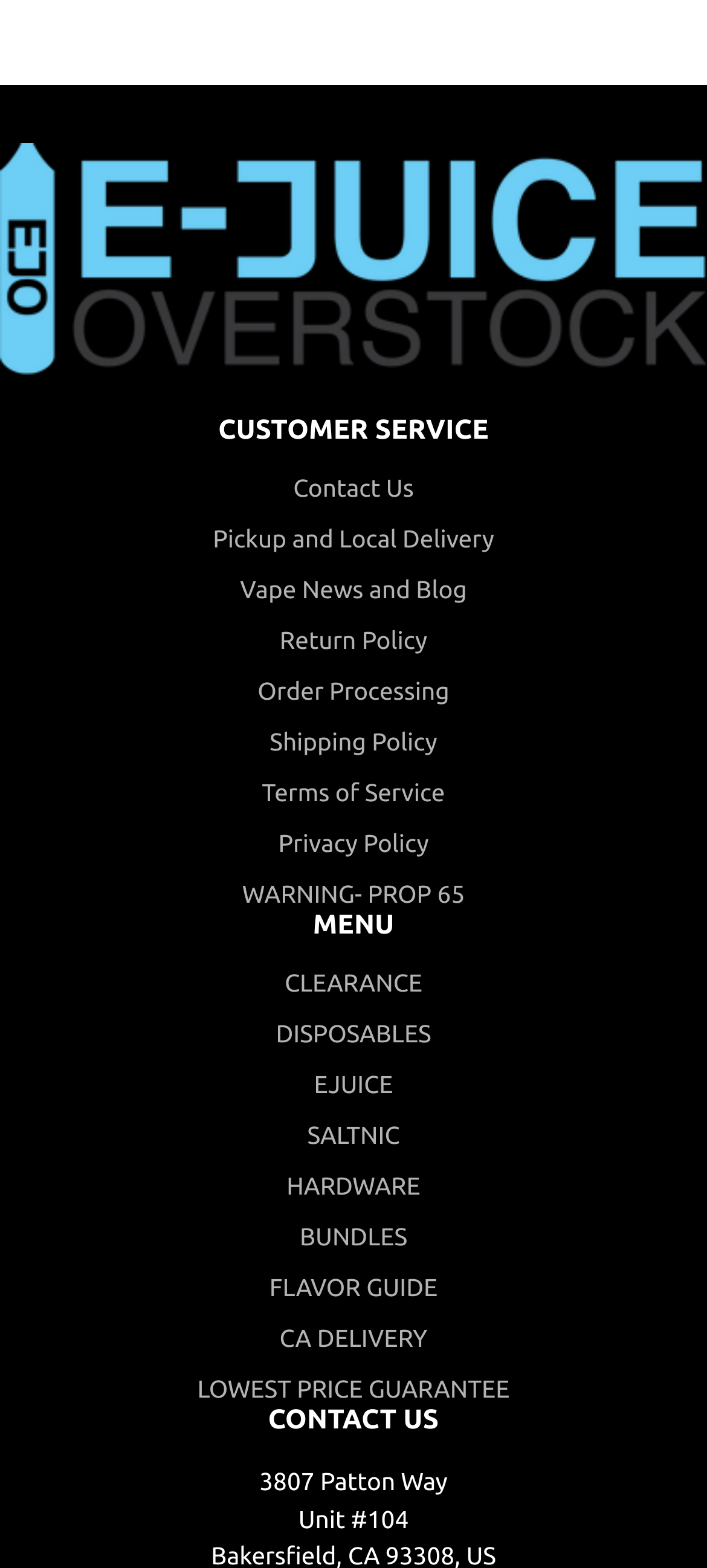What is the purpose of the 'CONTACT US' link?
Offer a detailed and exhaustive answer to the question.

The purpose of the 'CONTACT US' link can be determined by looking at its position on the webpage and its relation to other elements. It is located near the 'CUSTOMER SERVICE' section and is likely intended to allow customers to contact the company for support or inquiries.